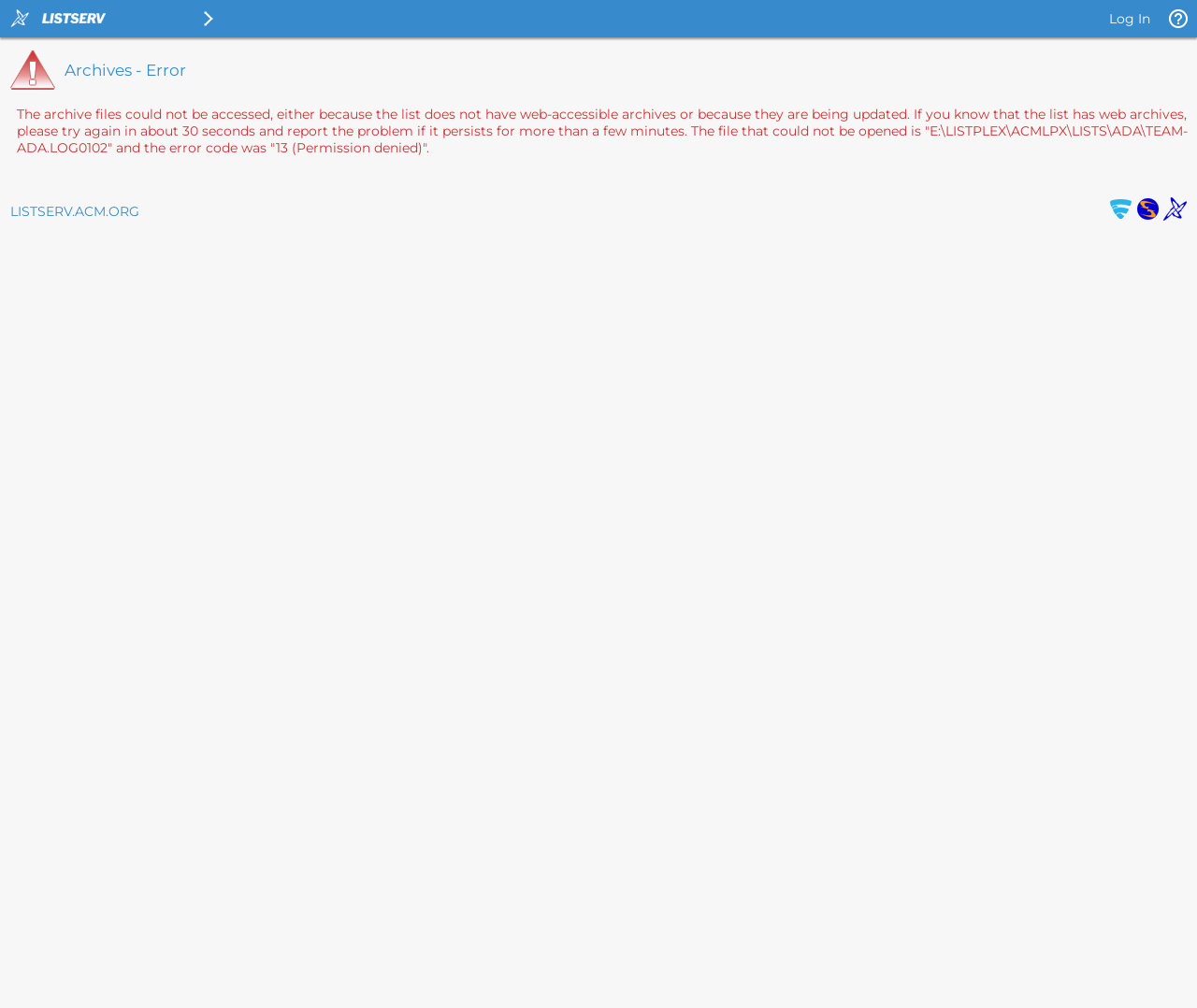Extract the bounding box coordinates for the HTML element that matches this description: "LISTSERV.ACM.ORG". The coordinates should be four float numbers between 0 and 1, i.e., [left, top, right, bottom].

[0.009, 0.201, 0.116, 0.218]